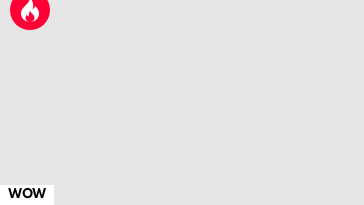What is the purpose of the 'WOW' icon?
Based on the image, answer the question with as much detail as possible.

The 'WOW' icon is used to express a level of intrigue and excitement surrounding the content, which invites users to delve deeper into this unique topic and explore the image further.